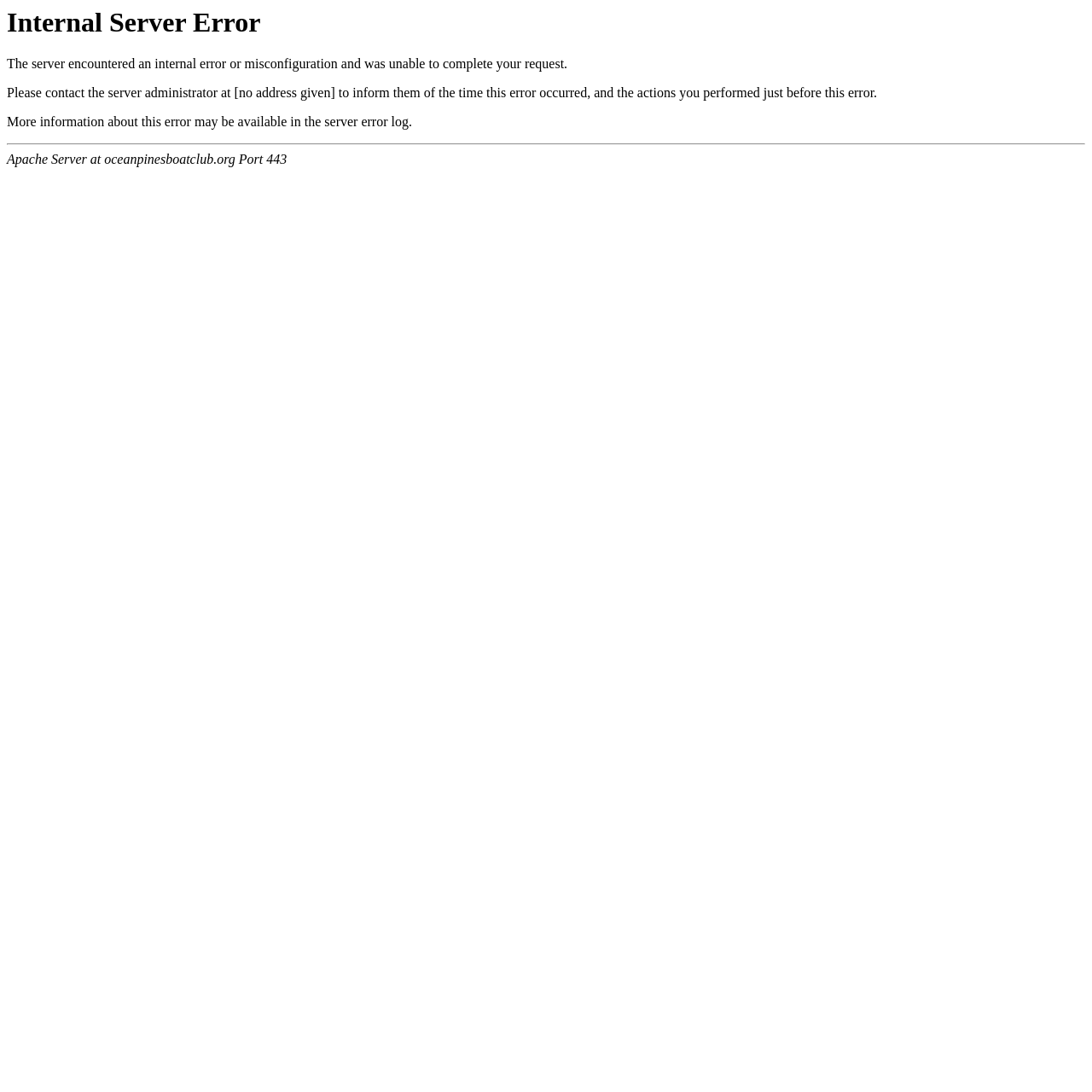Determine the primary headline of the webpage.

Internal Server Error